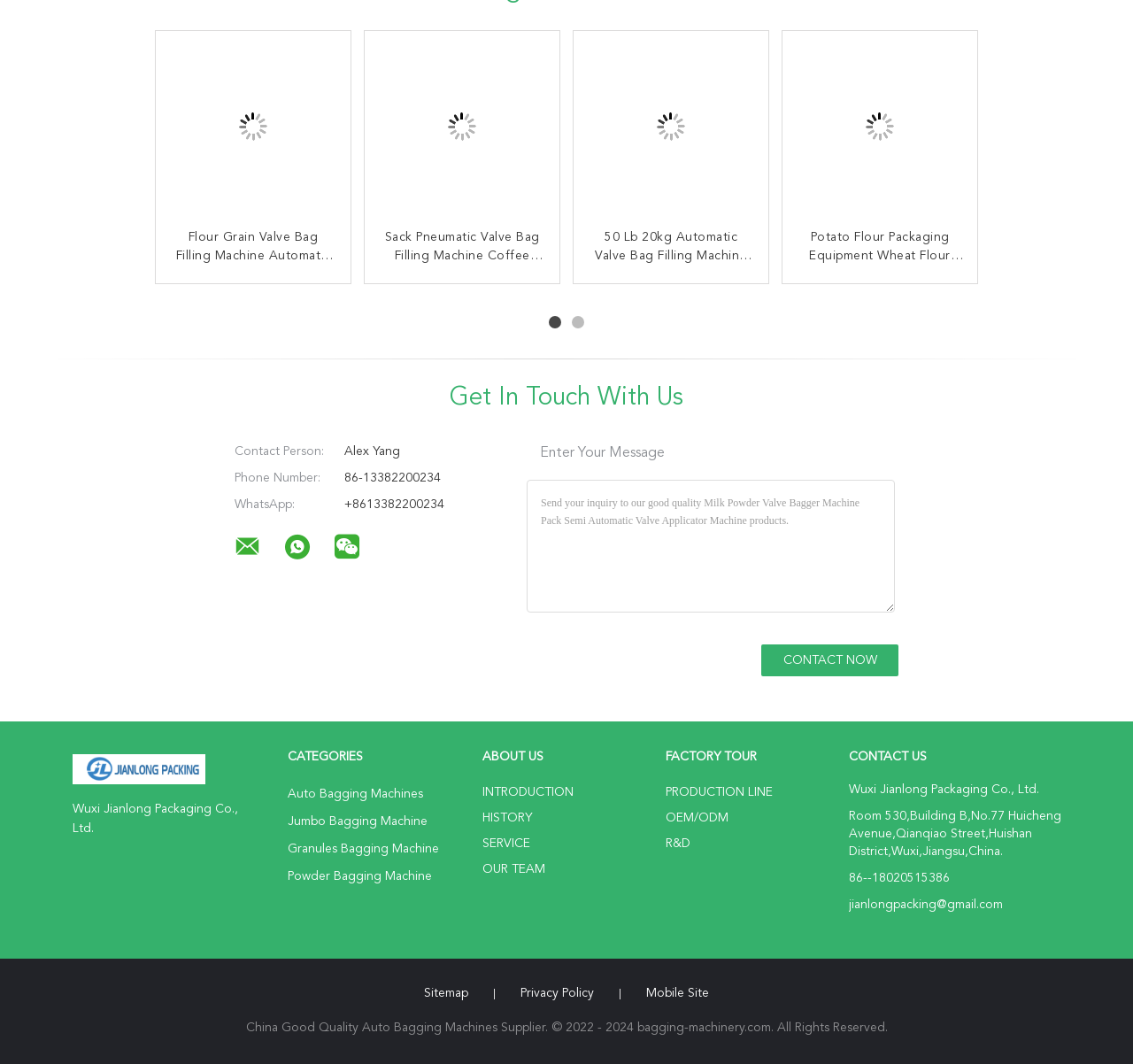What is the phone number?
We need a detailed and exhaustive answer to the question. Please elaborate.

I found the phone number by looking at the contact information section, where it is listed as 'Phone Number: 86-13382200234'.